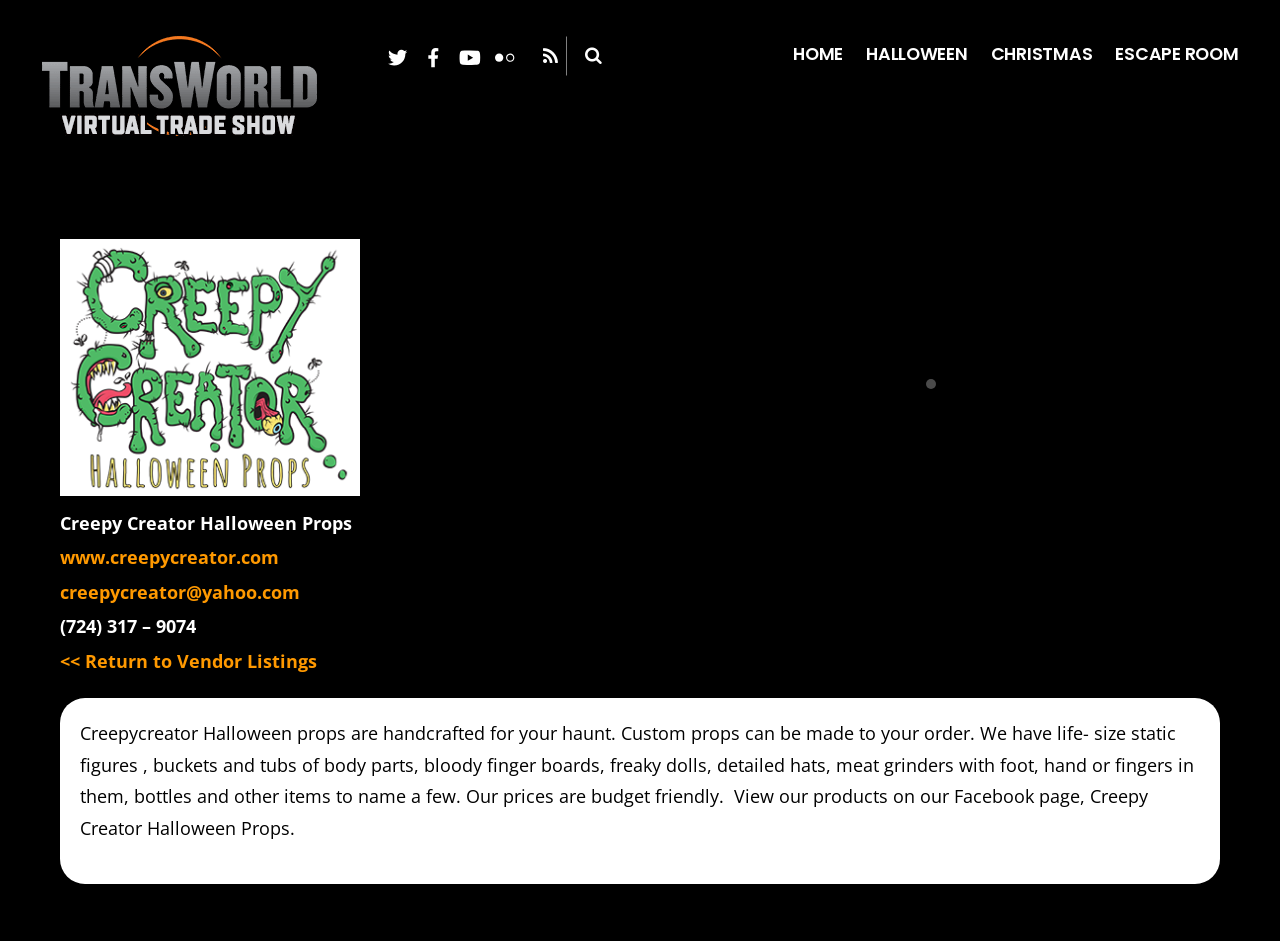Please give a concise answer to this question using a single word or phrase: 
What is the name of the virtual show?

TransWorld's Virtual Show